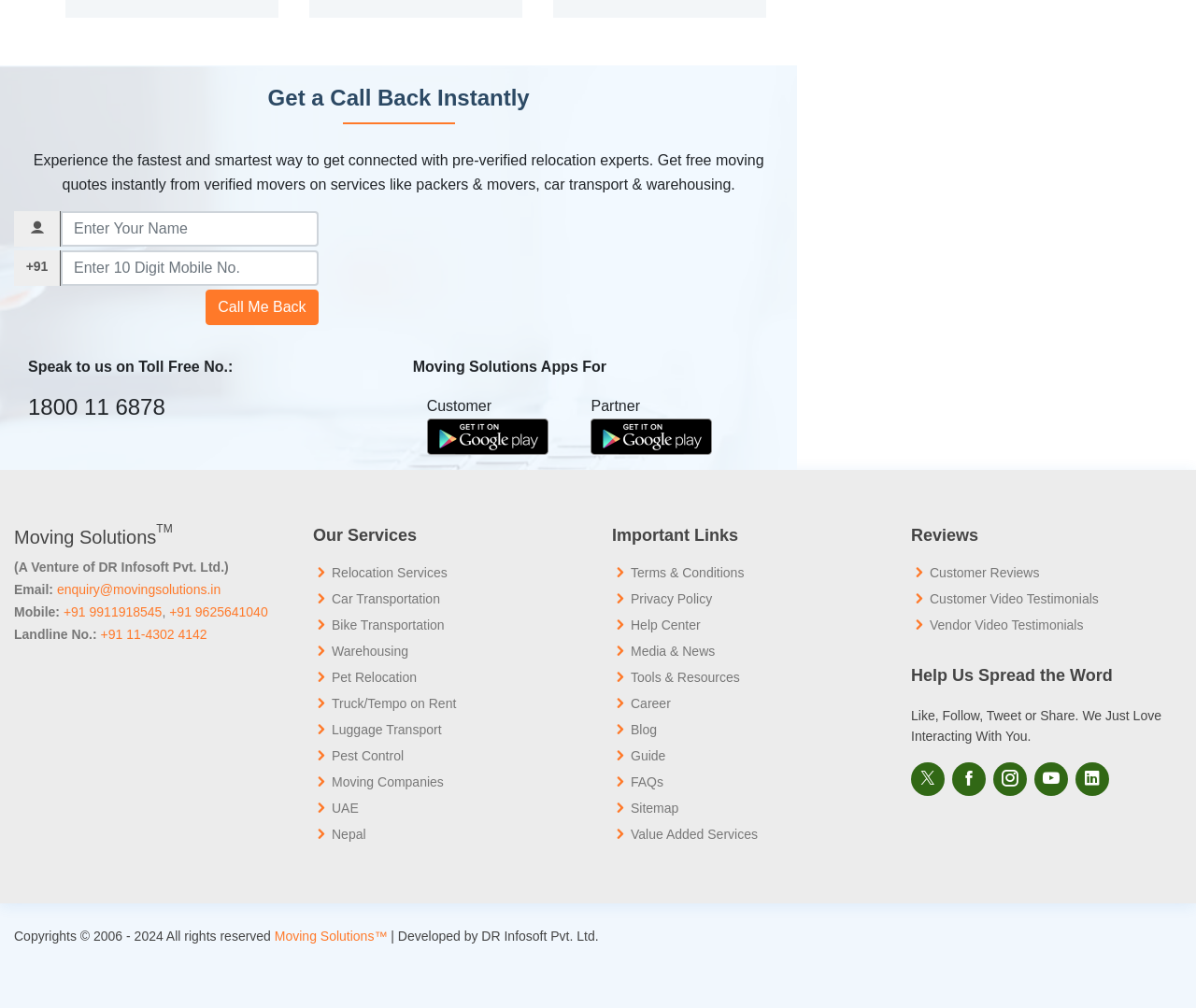What is the purpose of the 'Call Me Back' button?
Based on the image, give a one-word or short phrase answer.

Get a call back from relocation experts